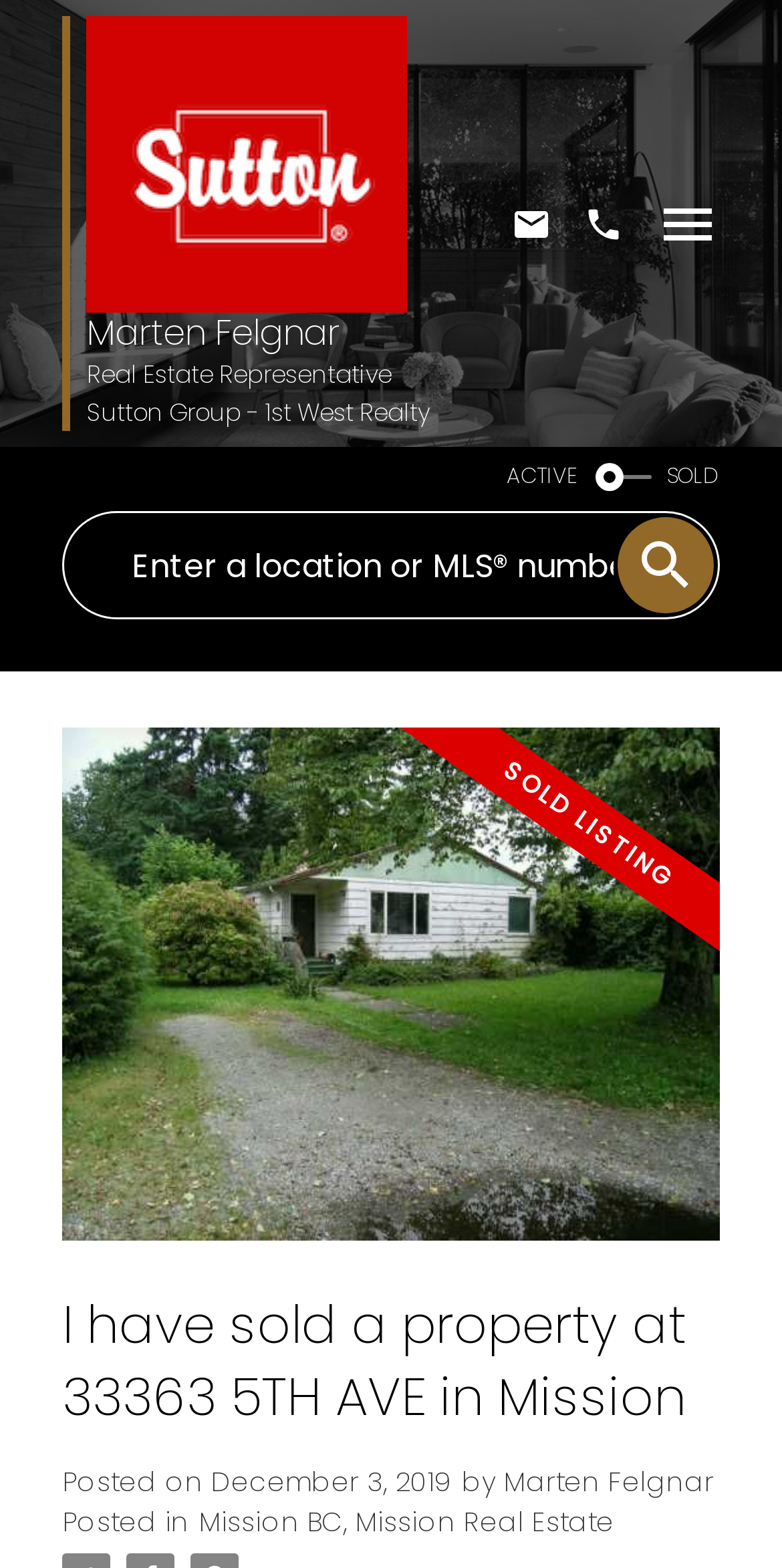Elaborate on the webpage's design and content in a detailed caption.

This webpage appears to be a real estate listing page. At the top, there is a large image taking up most of the width, with a real estate agent's information, including their name, title, and company, displayed above it. The agent's name is Marten Felgnar, and they are a Real Estate Representative with Sutton Group - 1st West Realty.

To the right of the agent's information, there are three social media links, each represented by a small icon. Below these links, there are two status indicators, one showing "ACTIVE" and the other showing "SOLD". 

A search bar is located below the status indicators, where users can enter a location or MLS number. A search button with a magnifying glass icon is situated to the right of the search bar.

The main content of the page is a property listing, which includes a large image of the property. The property's address is 33363 5TH AVE in Mission, and it has been sold. The listing is dated December 3, 2019, and is attributed to Marten Felgnar. There is also a category label "Mission BC, Mission Real Estate" below the listing.